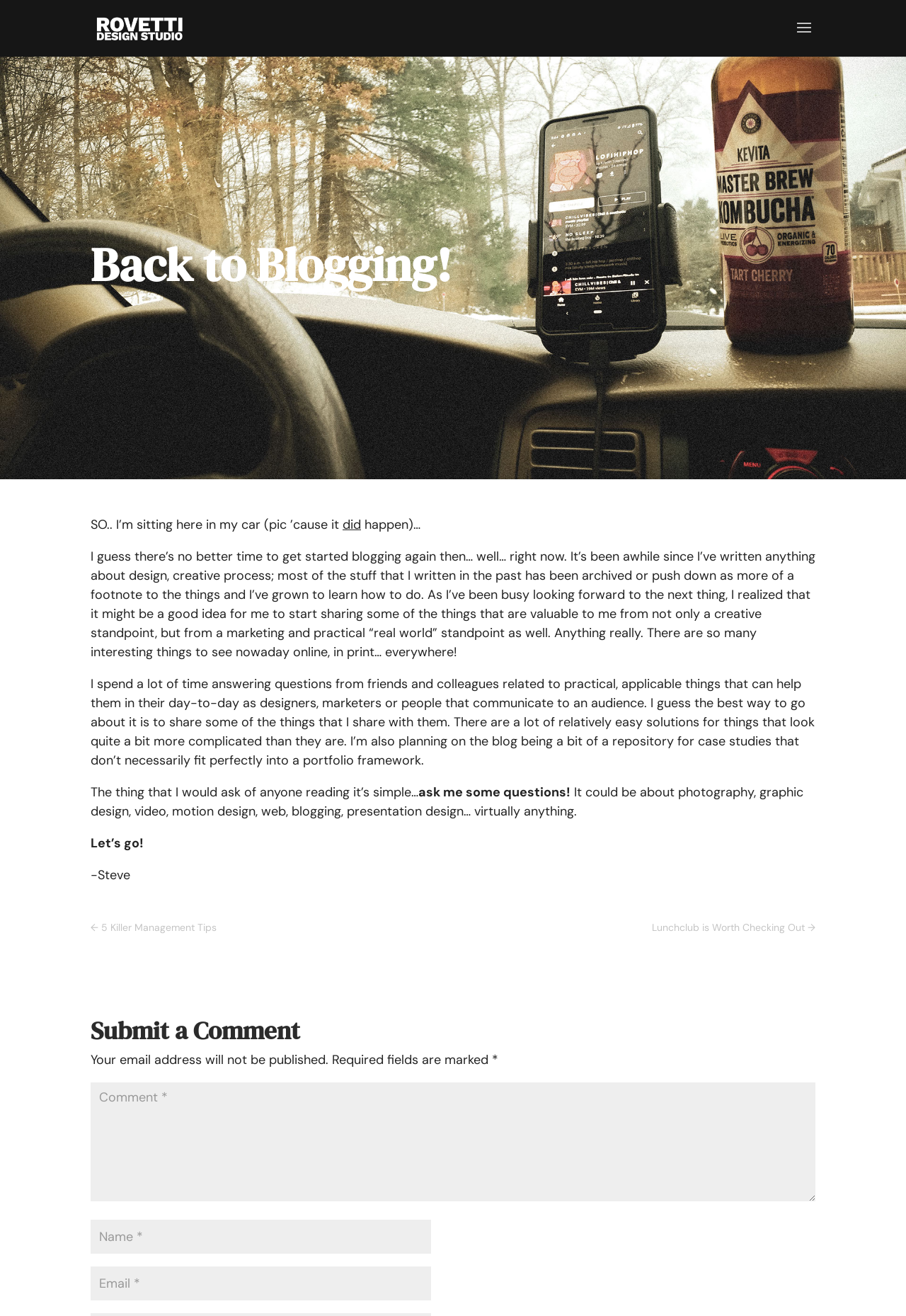Identify the bounding box coordinates for the element you need to click to achieve the following task: "Click the 'Rovetti Design Studio' link". The coordinates must be four float values ranging from 0 to 1, formatted as [left, top, right, bottom].

[0.104, 0.014, 0.233, 0.027]